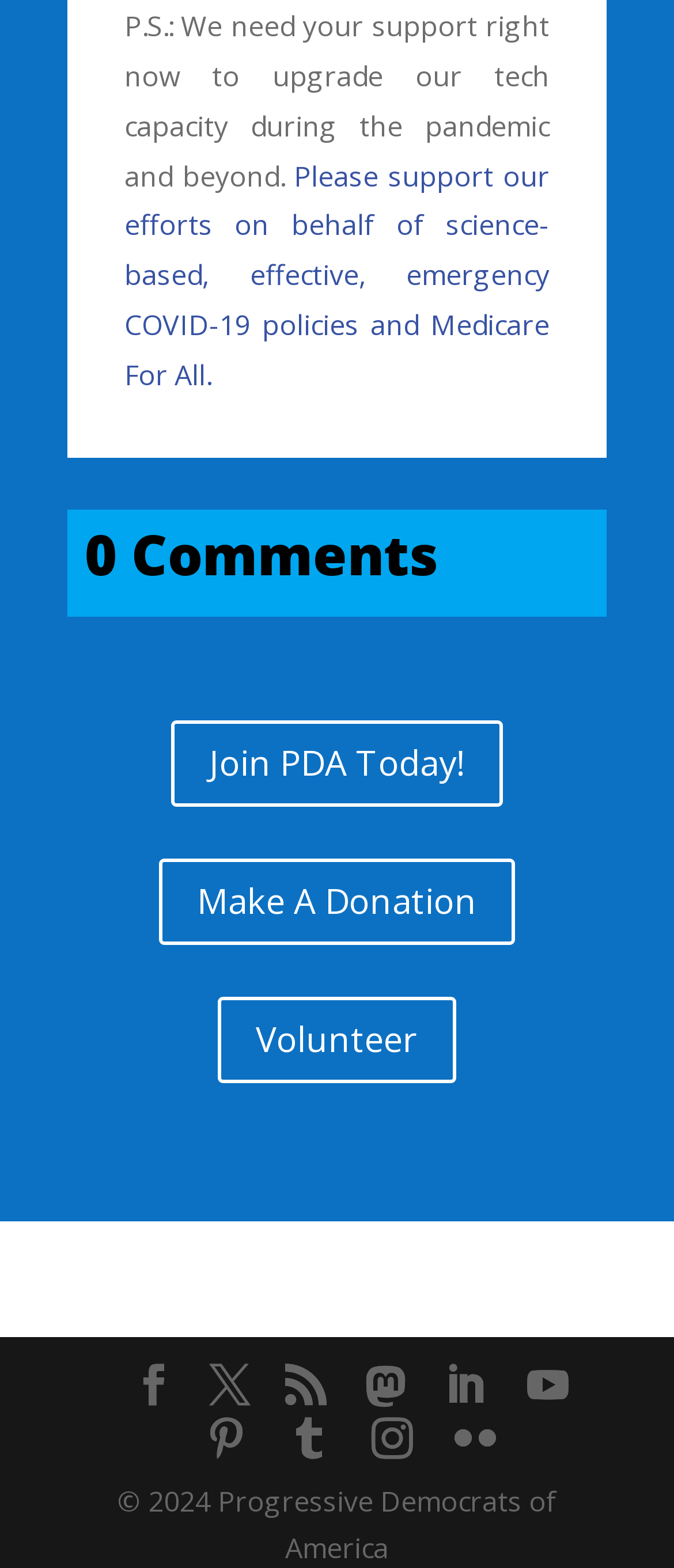Answer the question below in one word or phrase:
What is the current number of comments?

0